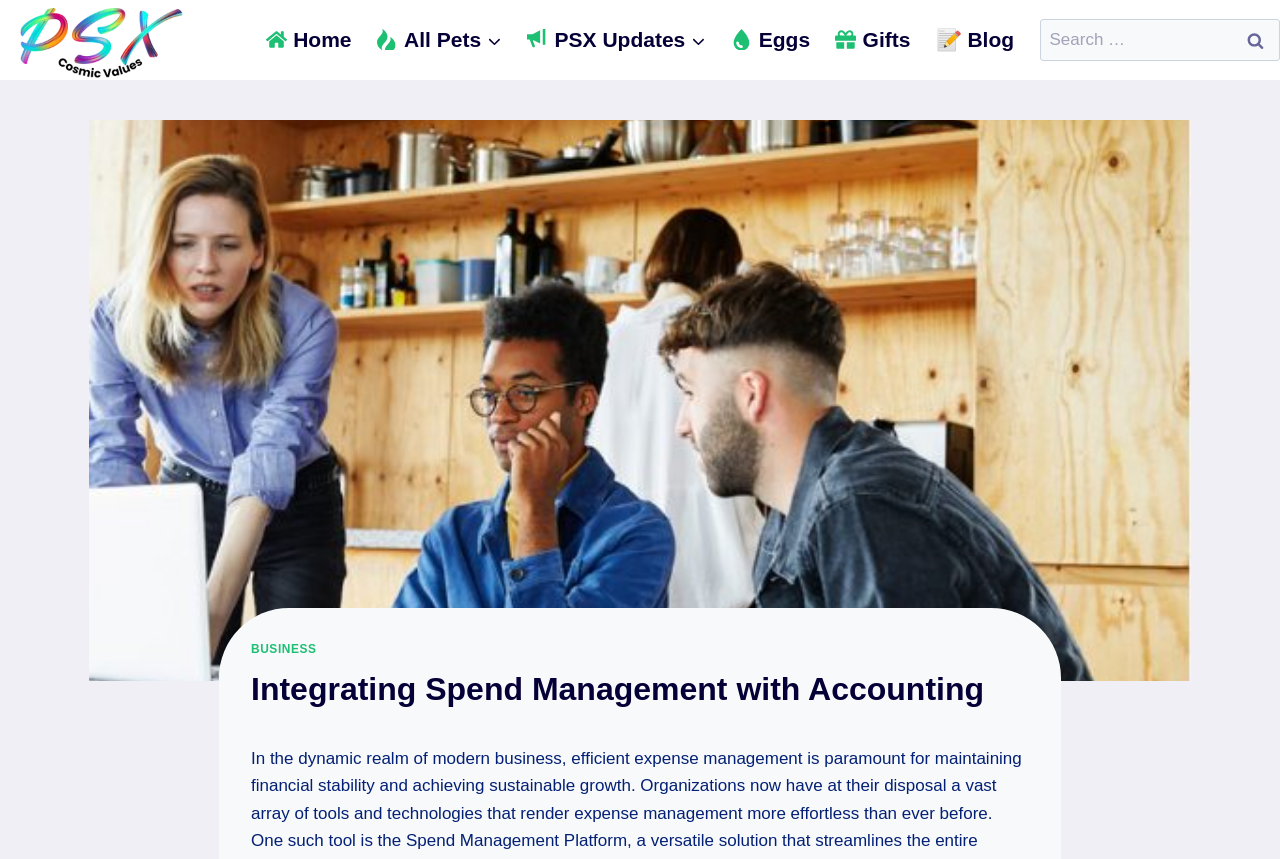Generate a comprehensive description of the contents of the webpage.

The webpage is focused on "Integrating Spend Management With Accounting" and has a site logo at the top left corner. Below the logo, there is a primary navigation menu that spans across the top of the page, containing links to "Home", "All Pets", "PSX Updates", "Eggs", "Gifts", and "Blog", each accompanied by a small icon. 

To the right of the navigation menu, there is a search bar with a label "Search for:" and a search button. 

The main content of the page is dominated by a large image that takes up most of the page, with a header section at the top right corner of the image. The header section contains a link to "BUSINESS" and a heading that repeats the title "Integrating Spend Management with Accounting". 

At the very top of the page, there is a brief description that reads "In the dynamic realm of modern business, efficient expense management is paramount for maintaining financial stability".